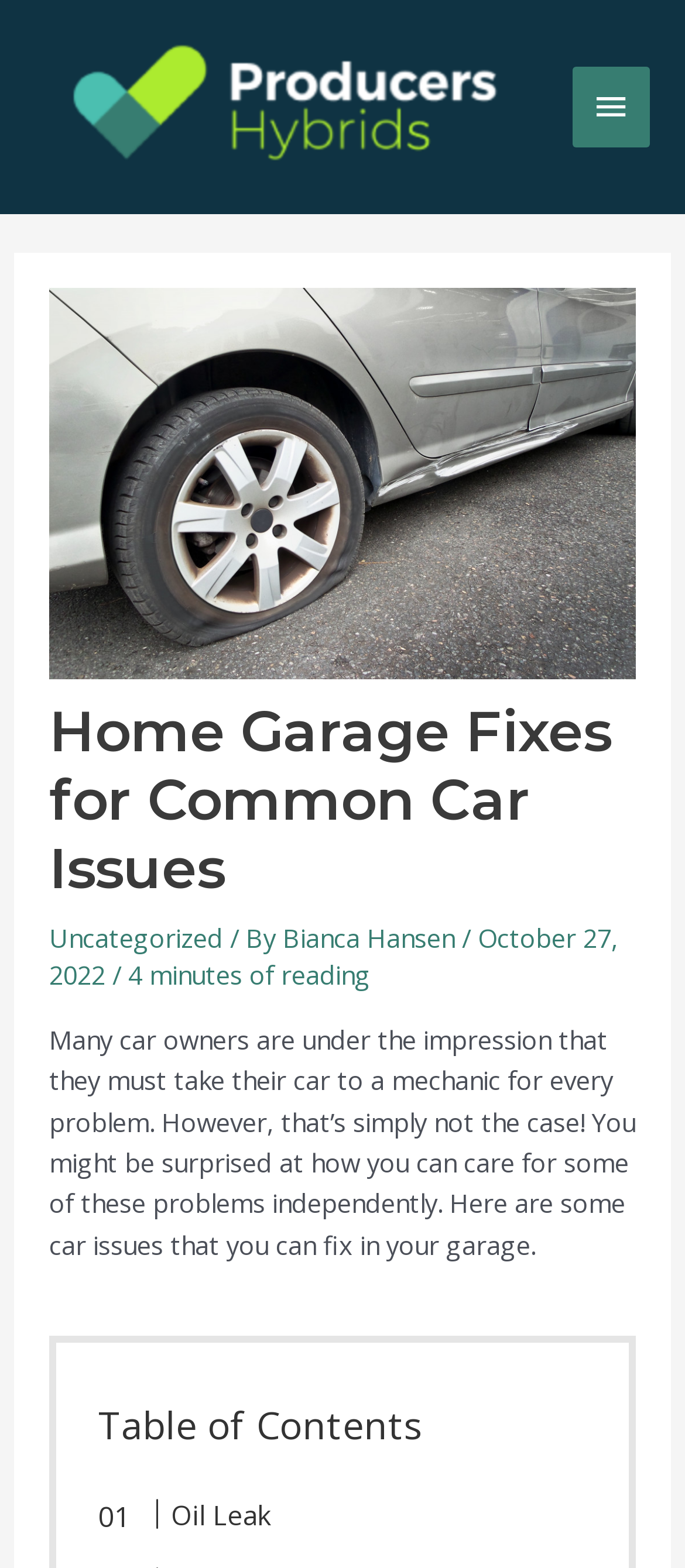Locate the primary heading on the webpage and return its text.

Home Garage Fixes for Common Car Issues